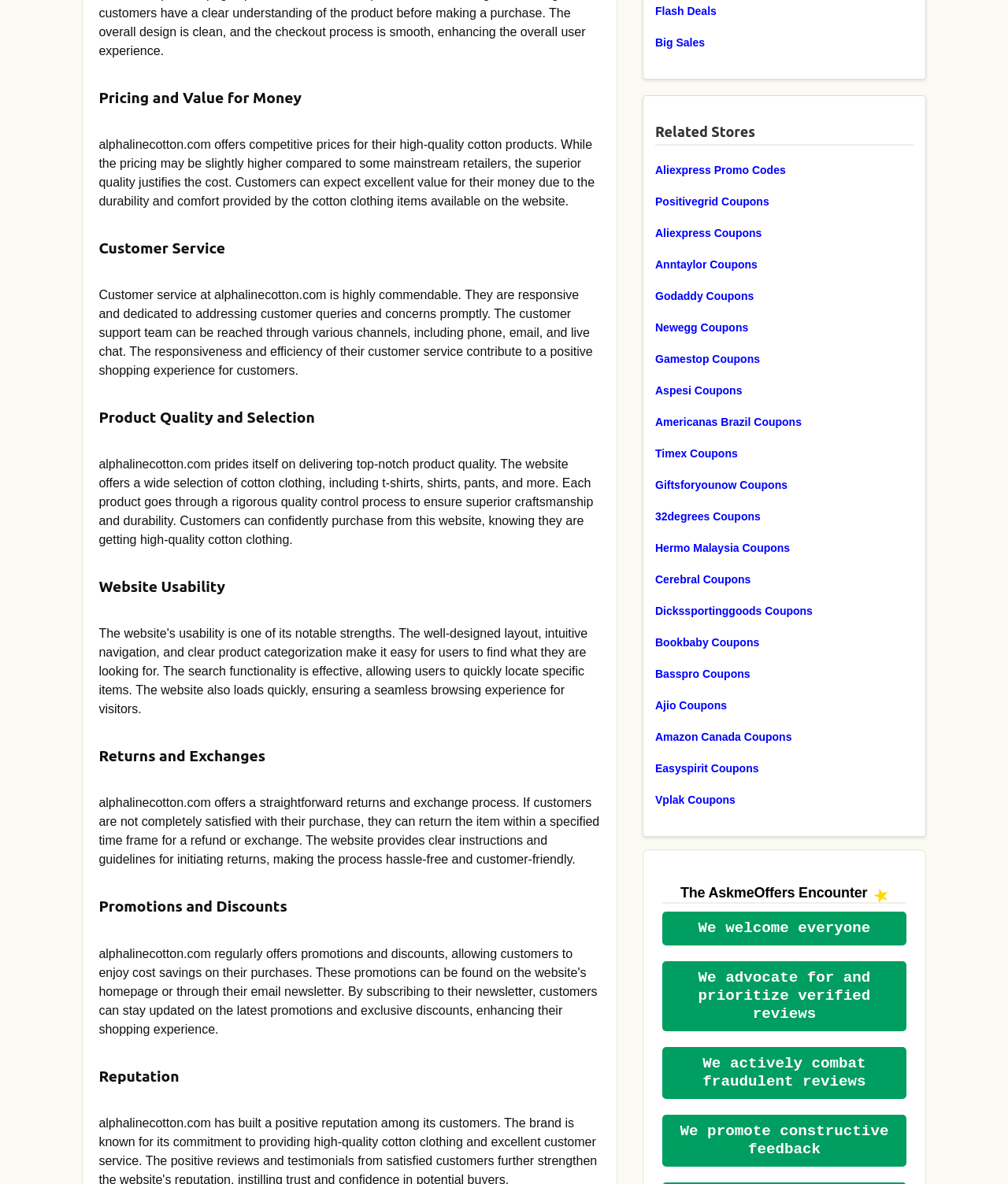Use a single word or phrase to respond to the question:
What is the returns and exchange policy of alphalinecotton.com?

Straightforward process